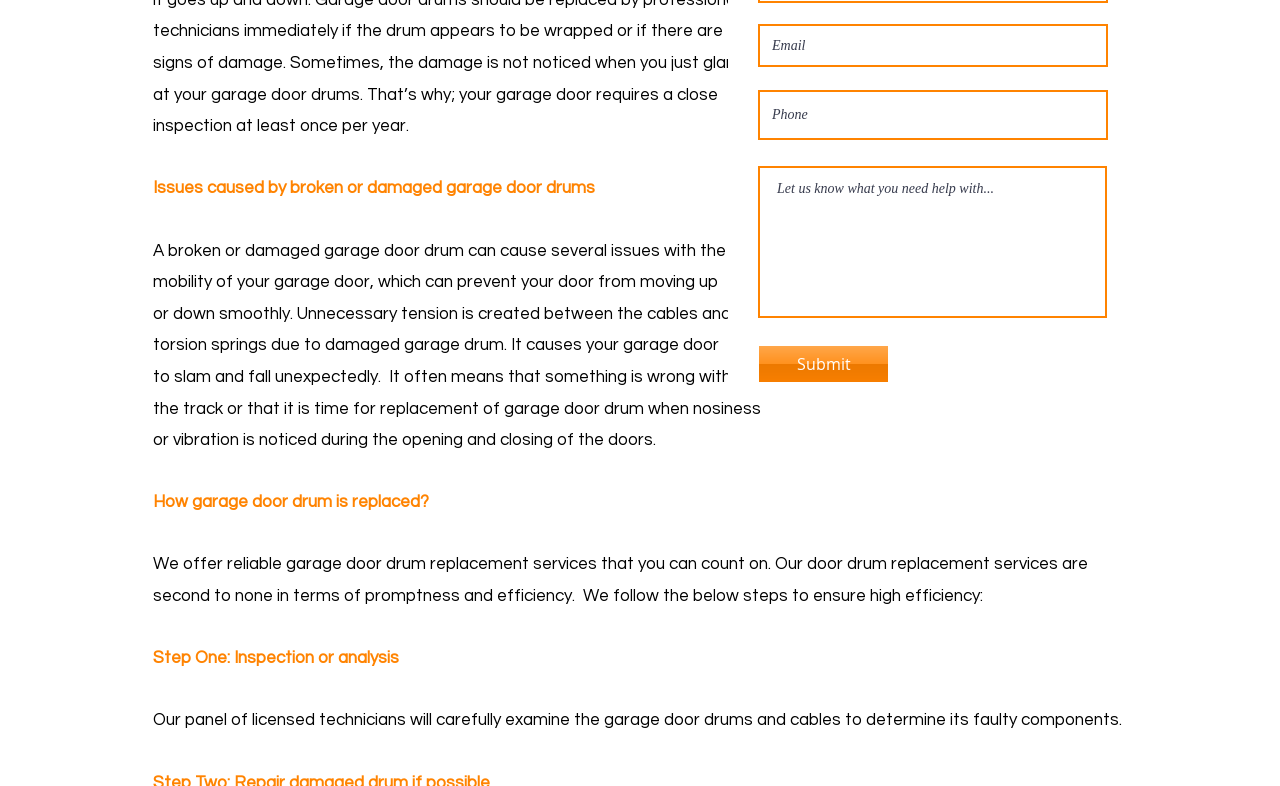Provide the bounding box coordinates for the specified HTML element described in this description: "Contact Us". The coordinates should be four float numbers ranging from 0 to 1, in the format [left, top, right, bottom].

None